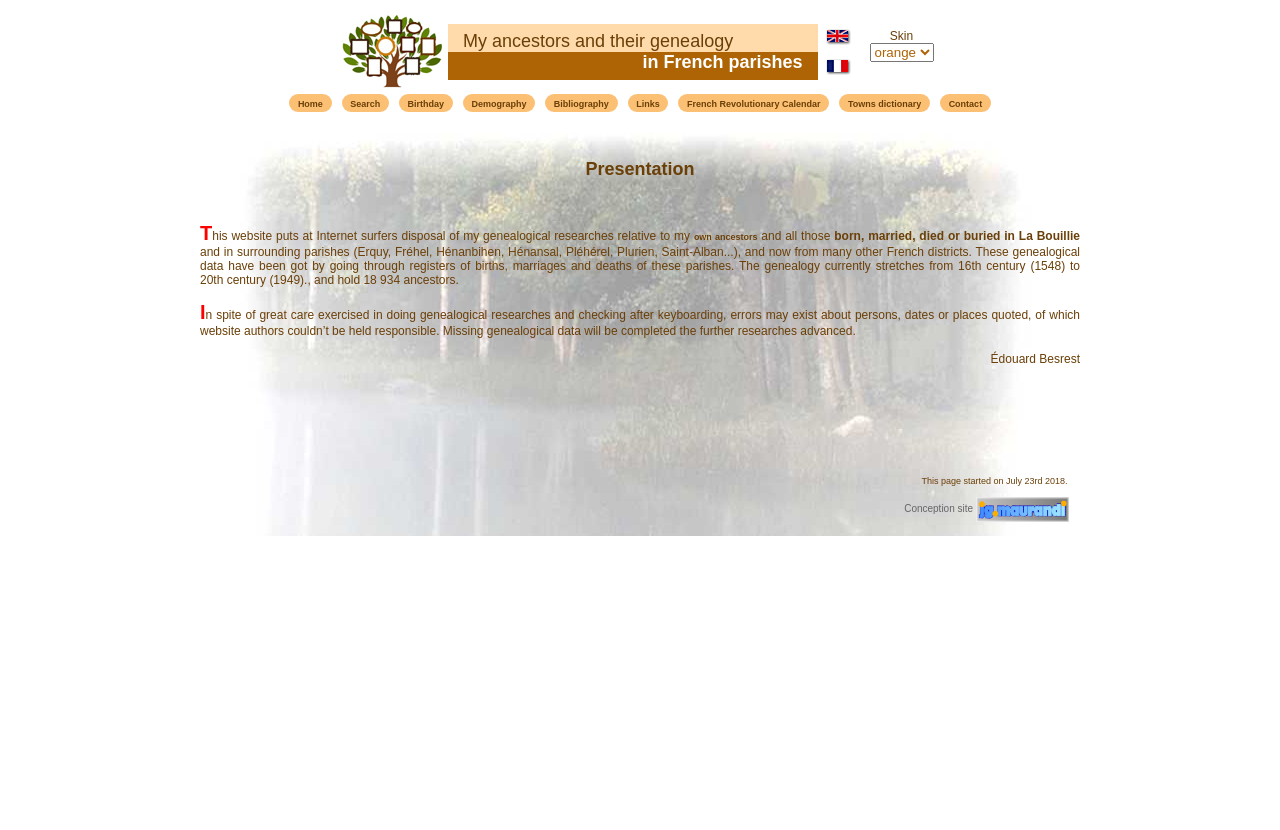Identify the bounding box coordinates of the clickable section necessary to follow the following instruction: "Contact the website author". The coordinates should be presented as four float numbers from 0 to 1, i.e., [left, top, right, bottom].

[0.734, 0.113, 0.774, 0.135]